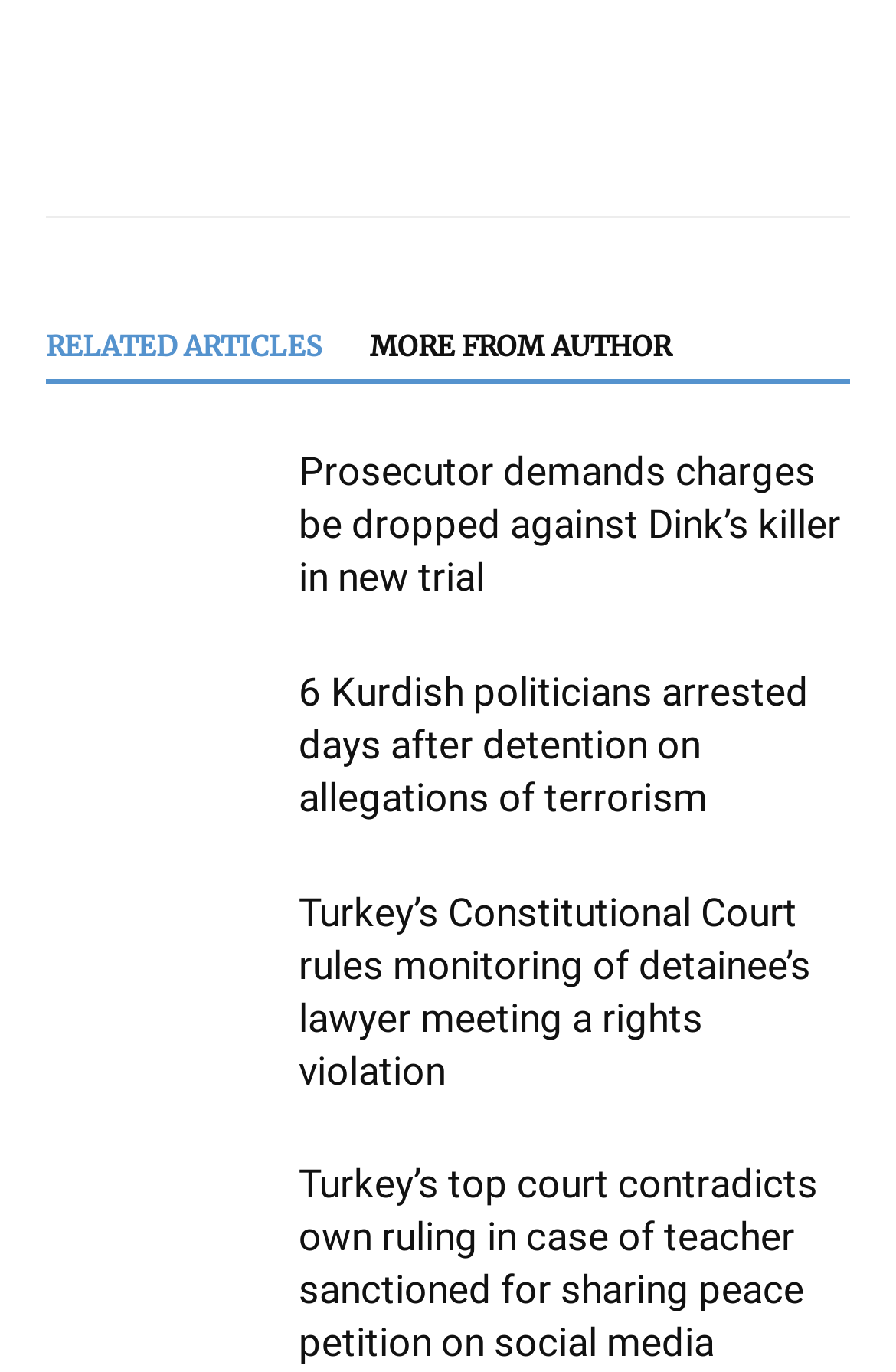Show the bounding box coordinates for the element that needs to be clicked to execute the following instruction: "Learn about Kurdish politicians arrested". Provide the coordinates in the form of four float numbers between 0 and 1, i.e., [left, top, right, bottom].

[0.051, 0.486, 0.308, 0.601]